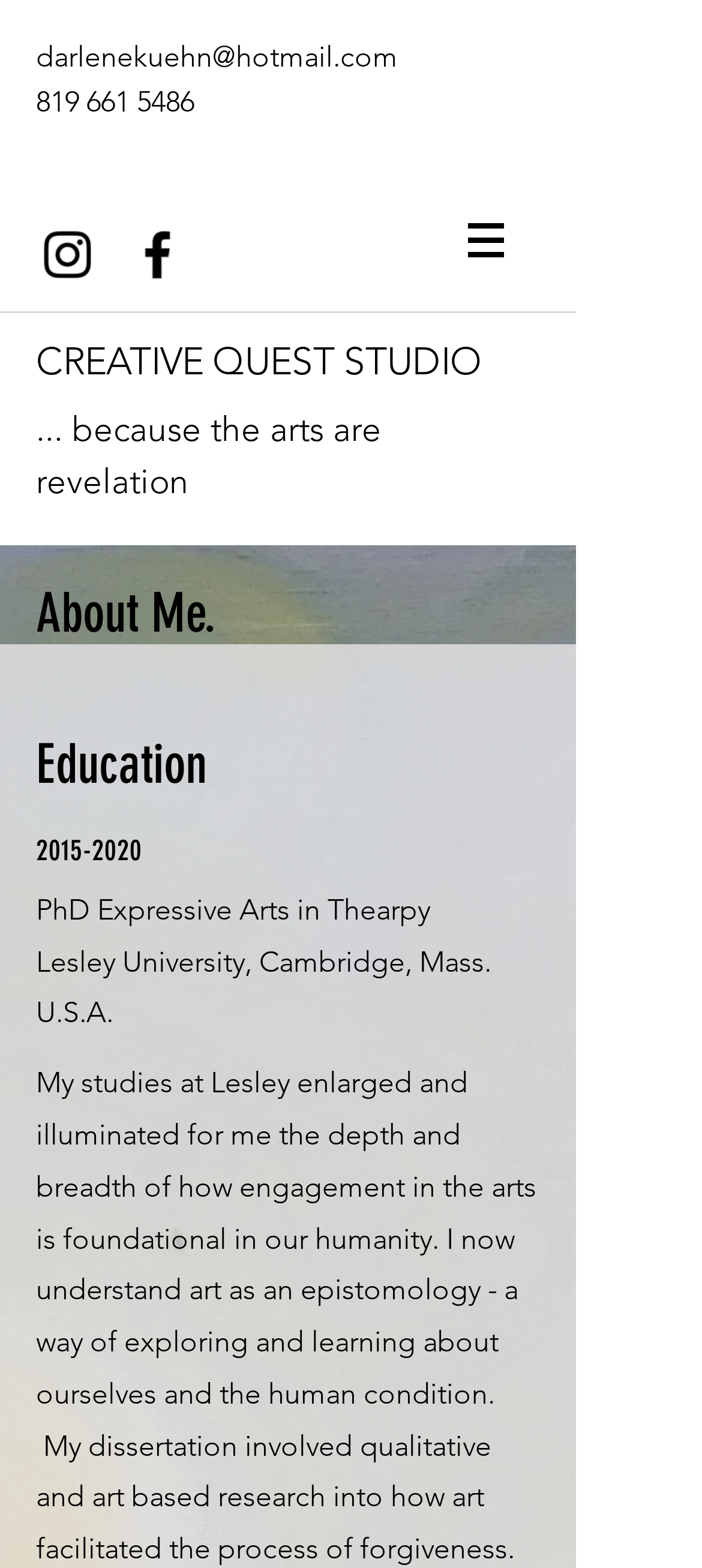What is the email address of Darlene? Based on the image, give a response in one word or a short phrase.

darlenekuehn@hotmail.com